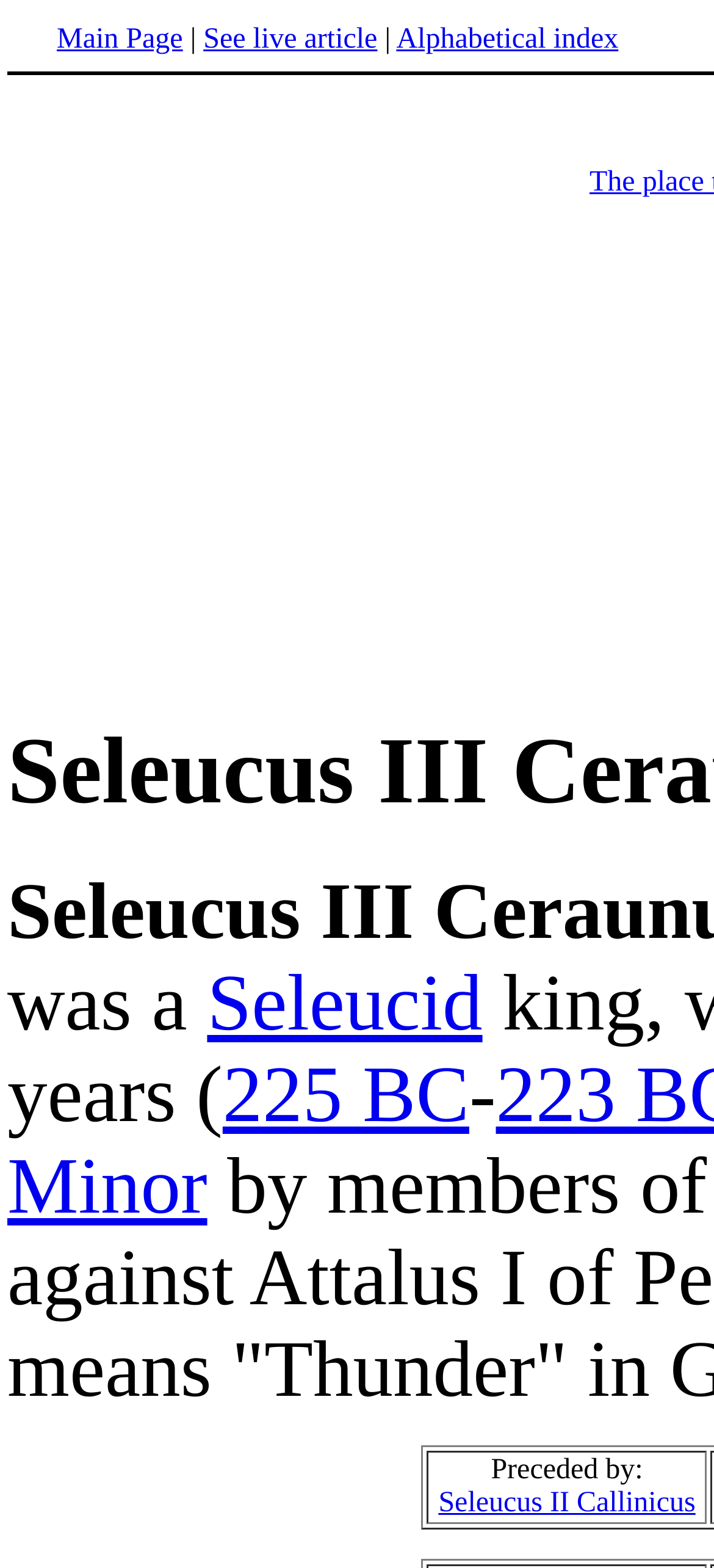Provide a short answer to the following question with just one word or phrase: What is the dynasty associated with Seleucus III Ceraunus?

Seleucid